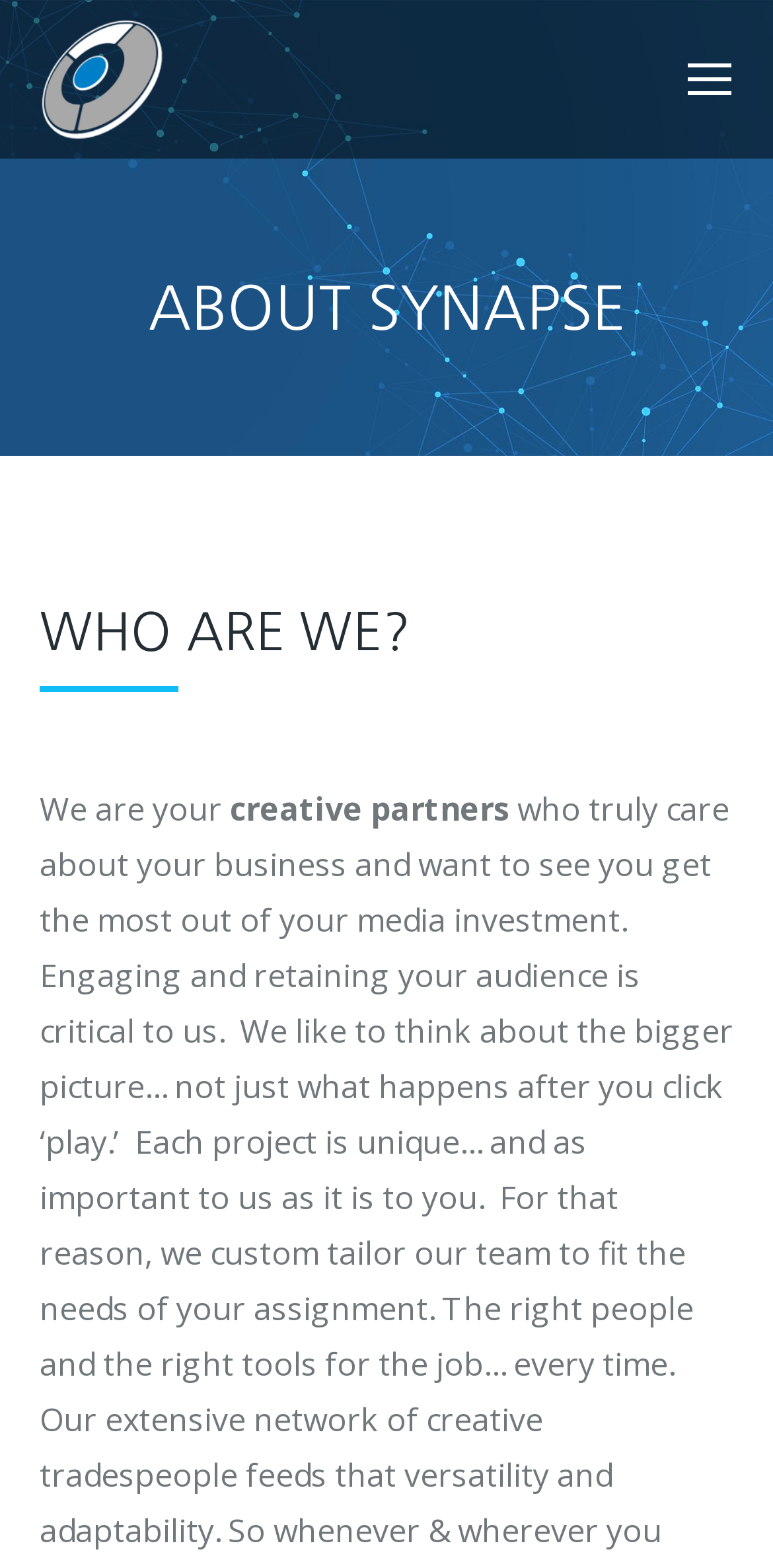What is the name of the company?
Provide an in-depth answer to the question, covering all aspects.

The company name can be found in the top-left corner of the webpage, where the logo is located, and it is also mentioned in the link 'Synapse Multimedia'.